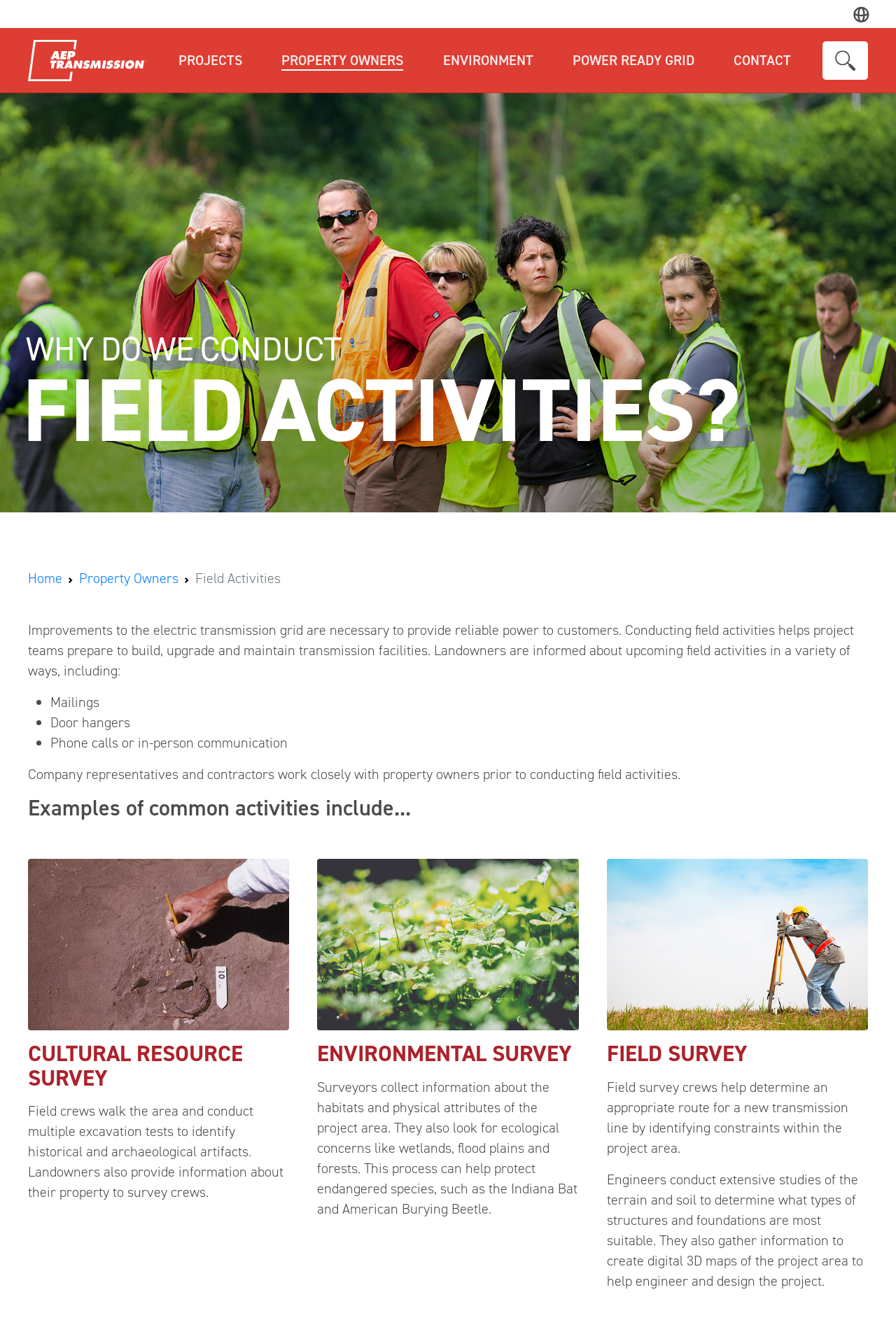Given the element description: "From The Field", predict the bounding box coordinates of this UI element. The coordinates must be four float numbers between 0 and 1, given as [left, top, right, bottom].

[0.473, 0.071, 0.719, 0.105]